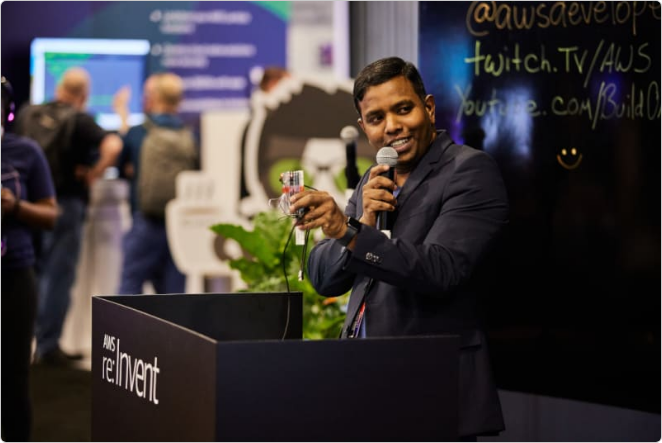Describe thoroughly the contents of the image.

In this vibrant scene from AWS re:Invent, a speaker confidently addresses the audience from behind a sleek podium emblazoned with the event's logo. Wearing a smart suit, the presenter is holding a microphone in one hand while gesturing animatedly with the other, emphasizing key points of the talk. In the background, attendees engage with interactive displays, showcasing the dynamic environment of the conference. A large chalkboard behind the speaker features social media handles and additional information, enhancing the educational atmosphere. The image captures a moment of enthusiasm and interaction, reflecting the innovative spirit of the event.